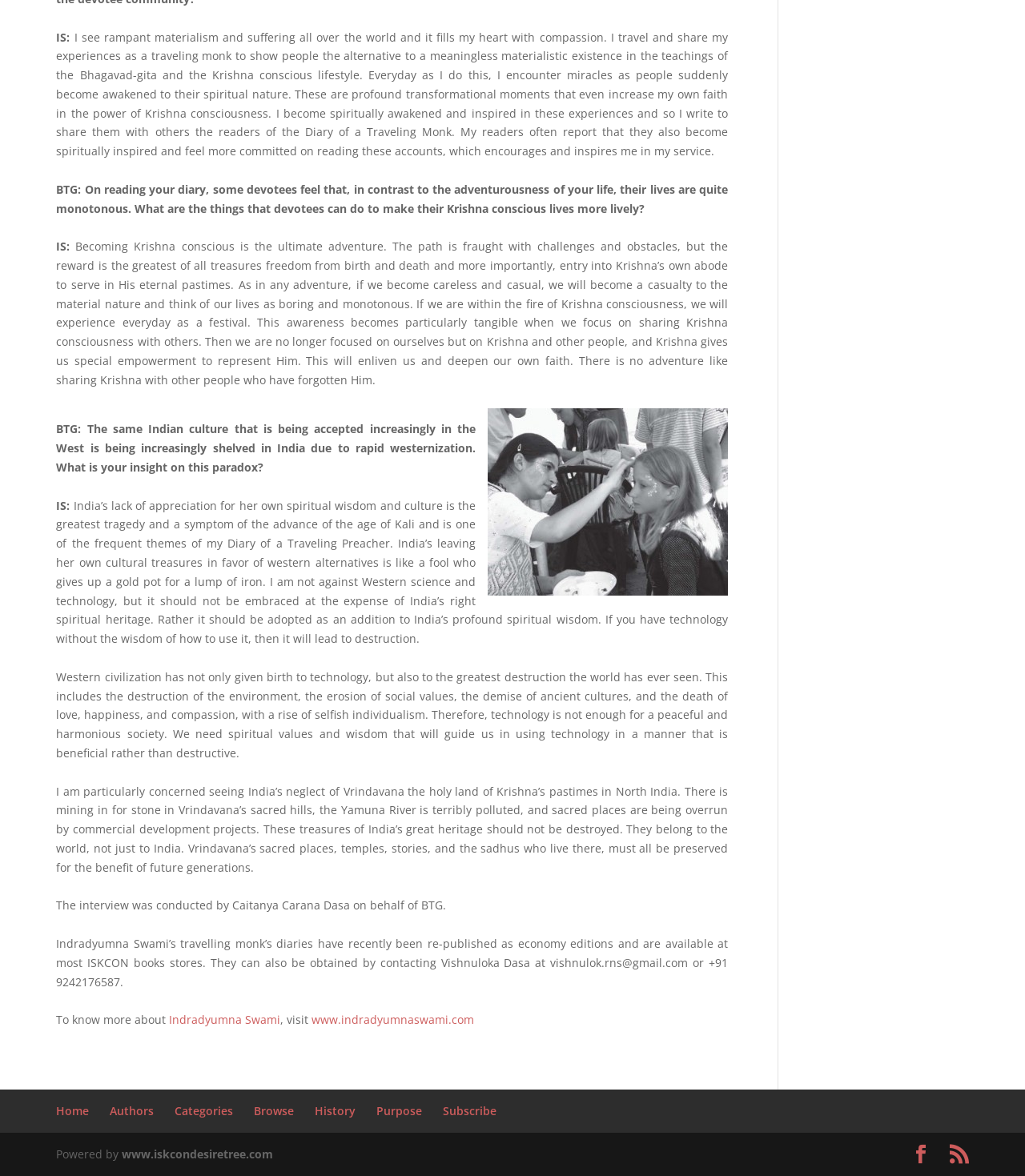Please indicate the bounding box coordinates of the element's region to be clicked to achieve the instruction: "Visit Indradyumna Swami's website". Provide the coordinates as four float numbers between 0 and 1, i.e., [left, top, right, bottom].

[0.304, 0.861, 0.463, 0.873]